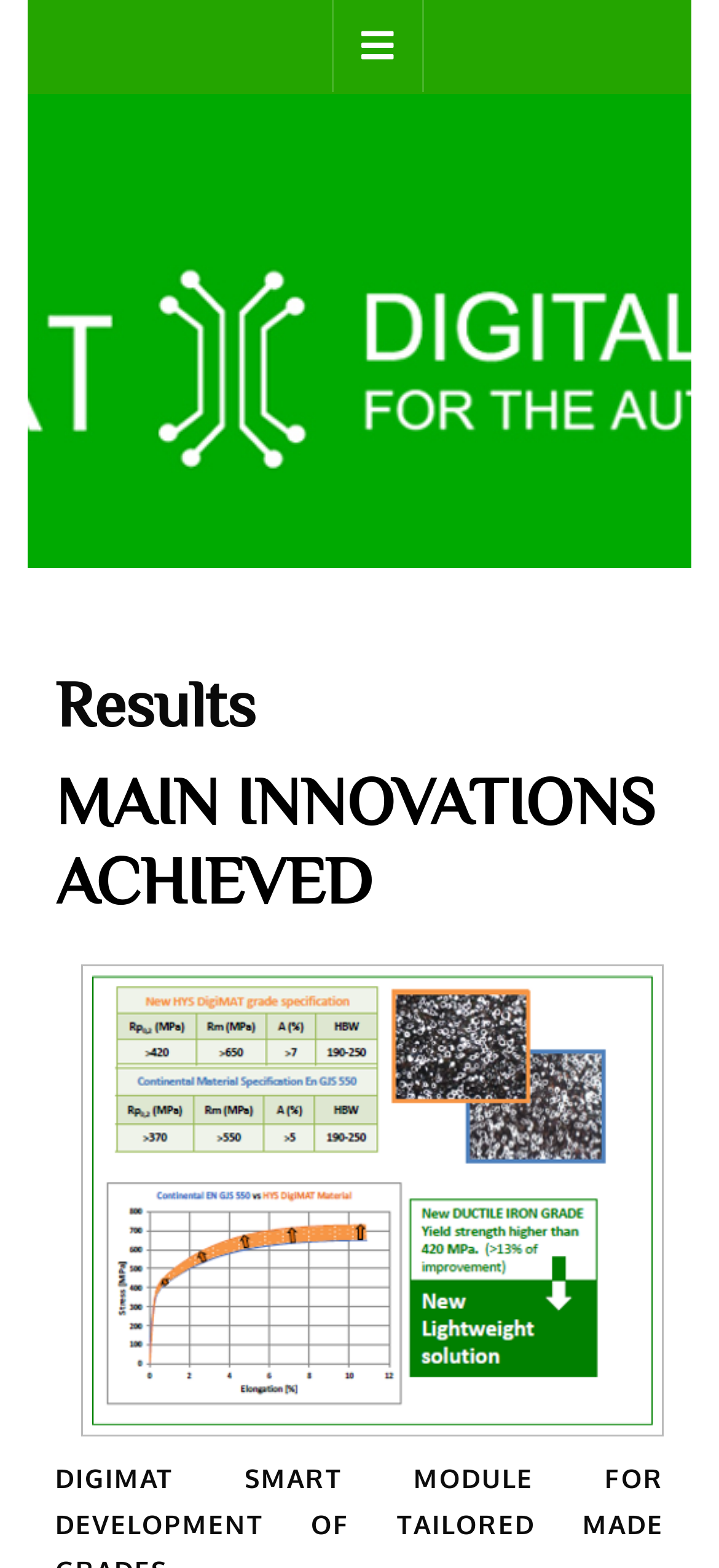For the element described, predict the bounding box coordinates as (top-left x, top-left y, bottom-right x, bottom-right y). All values should be between 0 and 1. Element description: Open Button

[0.462, 0.0, 0.59, 0.059]